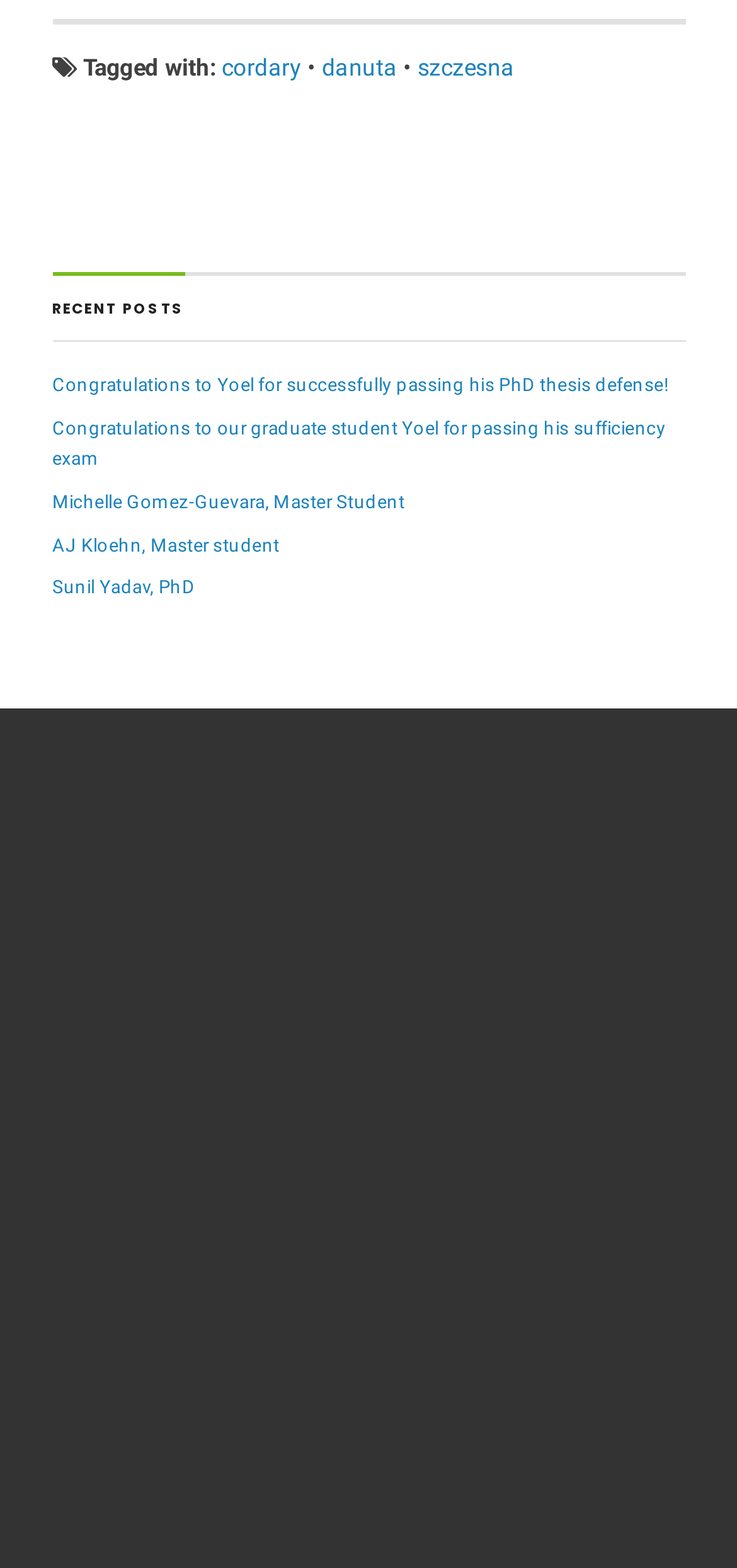Provide a short answer using a single word or phrase for the following question: 
How many related sites are there?

4